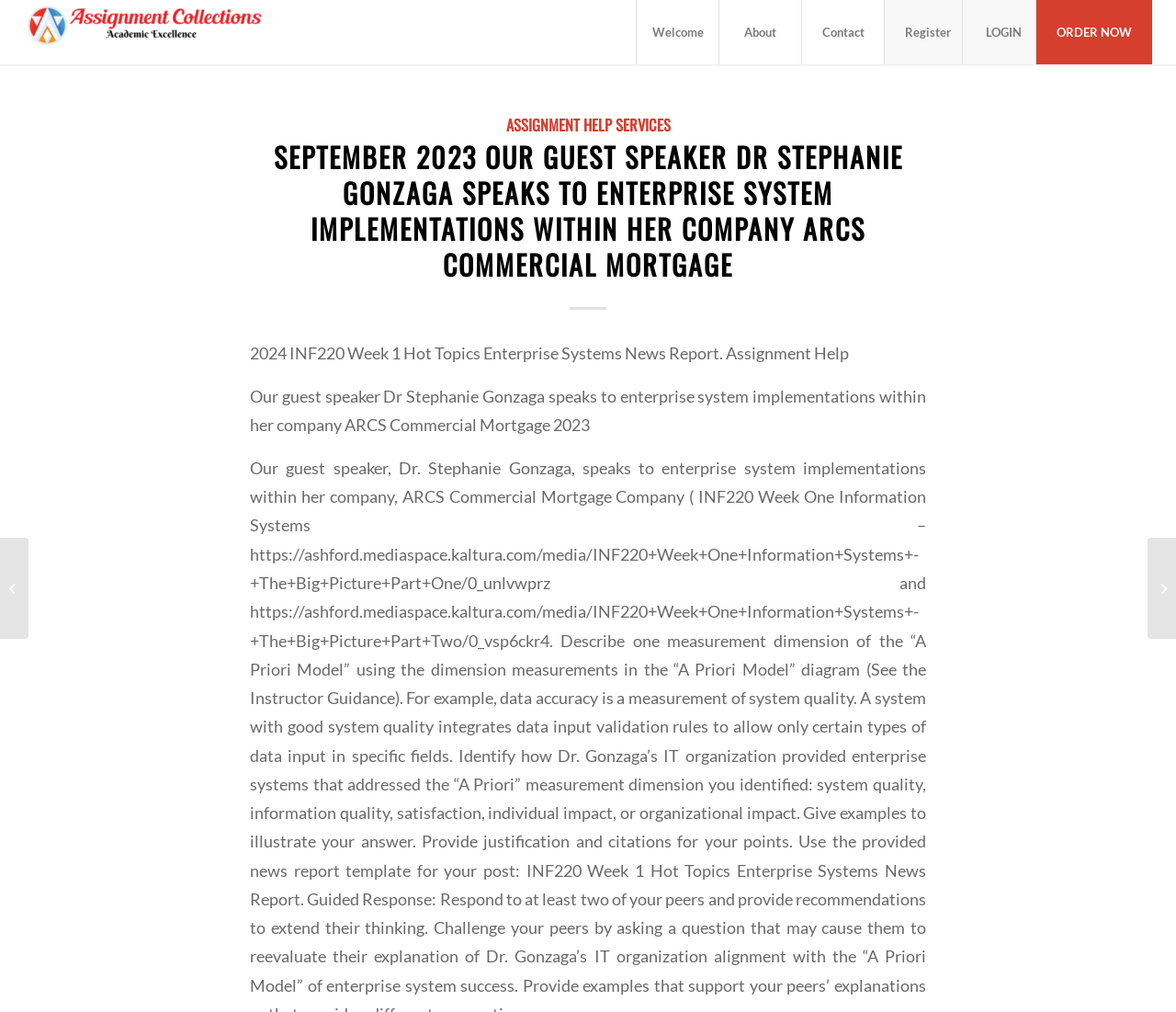Highlight the bounding box of the UI element that corresponds to this description: "alt="Assignment Collections"".

[0.02, 0.0, 0.254, 0.064]